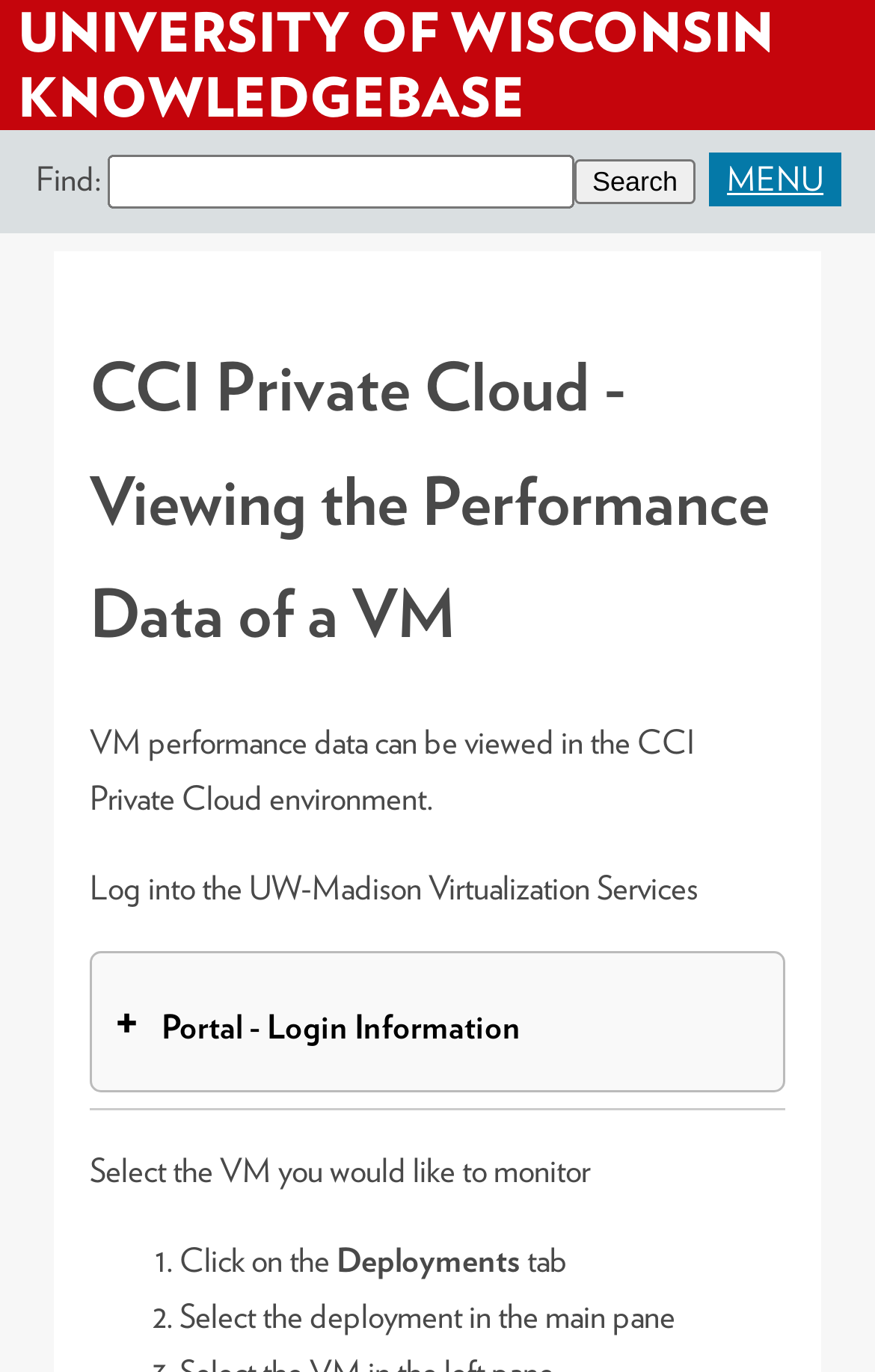What is the purpose of the search form?
Using the image, provide a detailed and thorough answer to the question.

The search form is located at the top of the webpage, and it contains a textbox and a search button. The label 'Find:' is next to the textbox, indicating that users can input keywords to search for information within the University of Wisconsin KnowledgeBase.